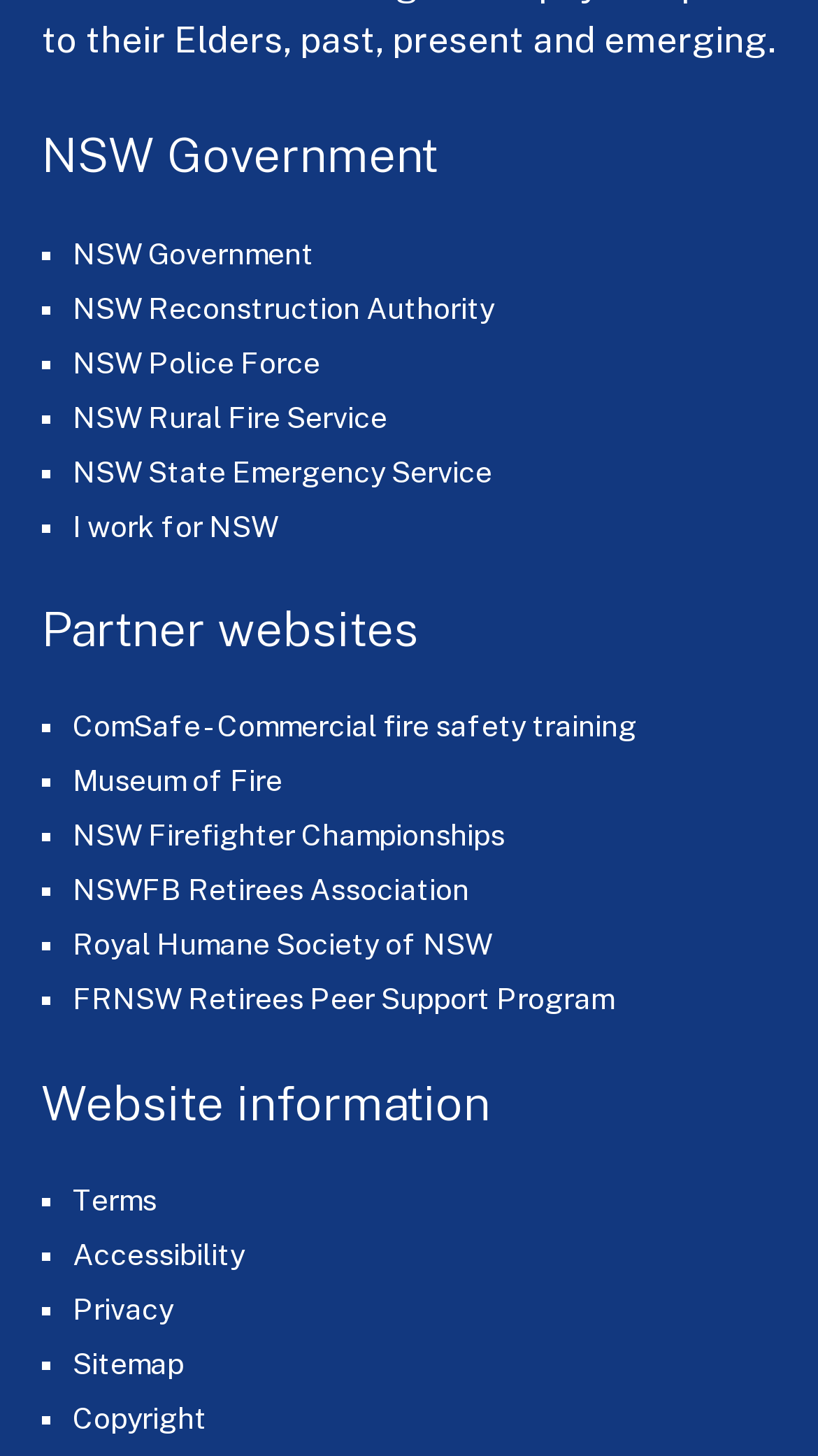Provide the bounding box coordinates of the section that needs to be clicked to accomplish the following instruction: "Visit NSW Government website."

[0.088, 0.162, 0.383, 0.185]